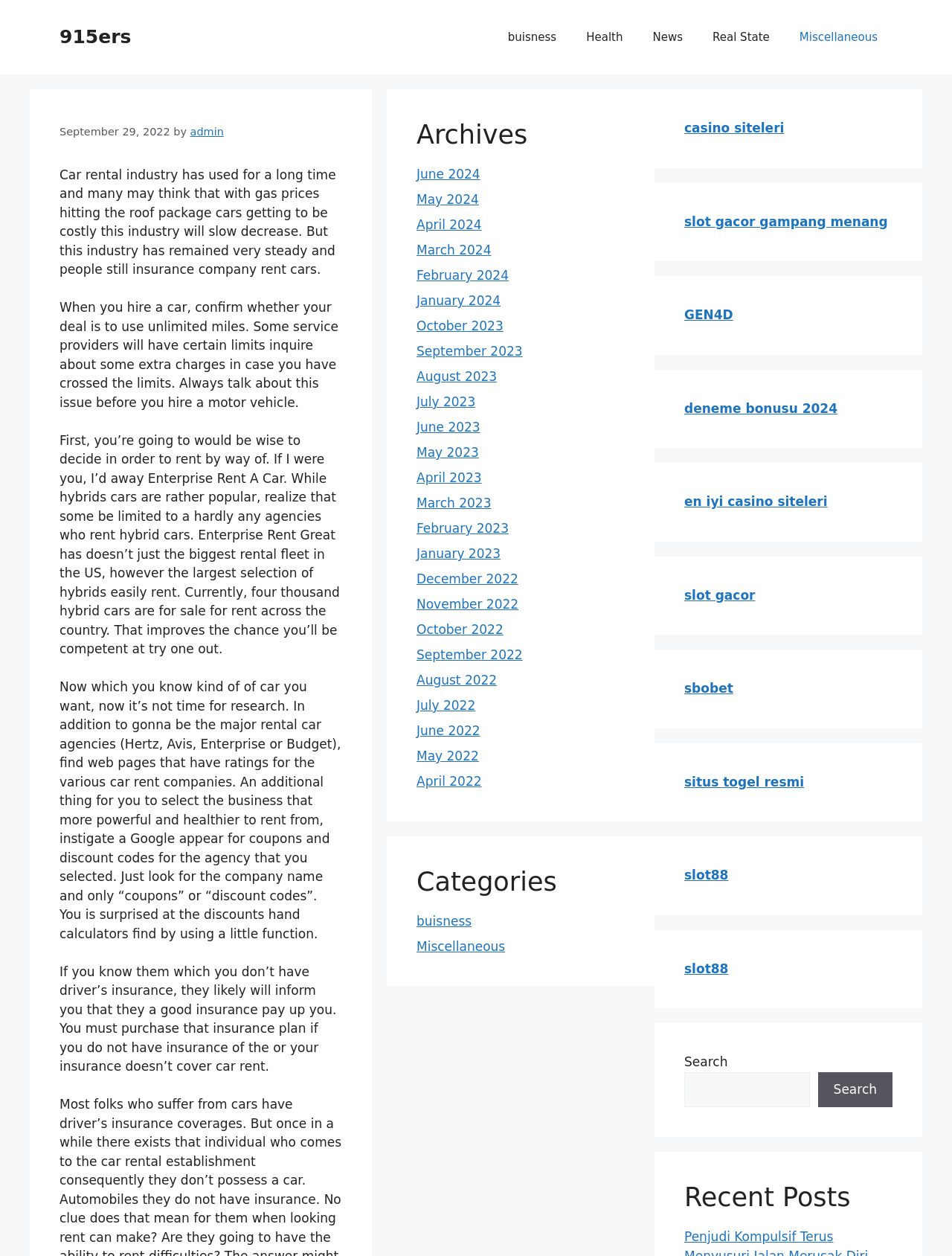Please predict the bounding box coordinates of the element's region where a click is necessary to complete the following instruction: "view archives for June 2024". The coordinates should be represented by four float numbers between 0 and 1, i.e., [left, top, right, bottom].

[0.438, 0.133, 0.504, 0.145]